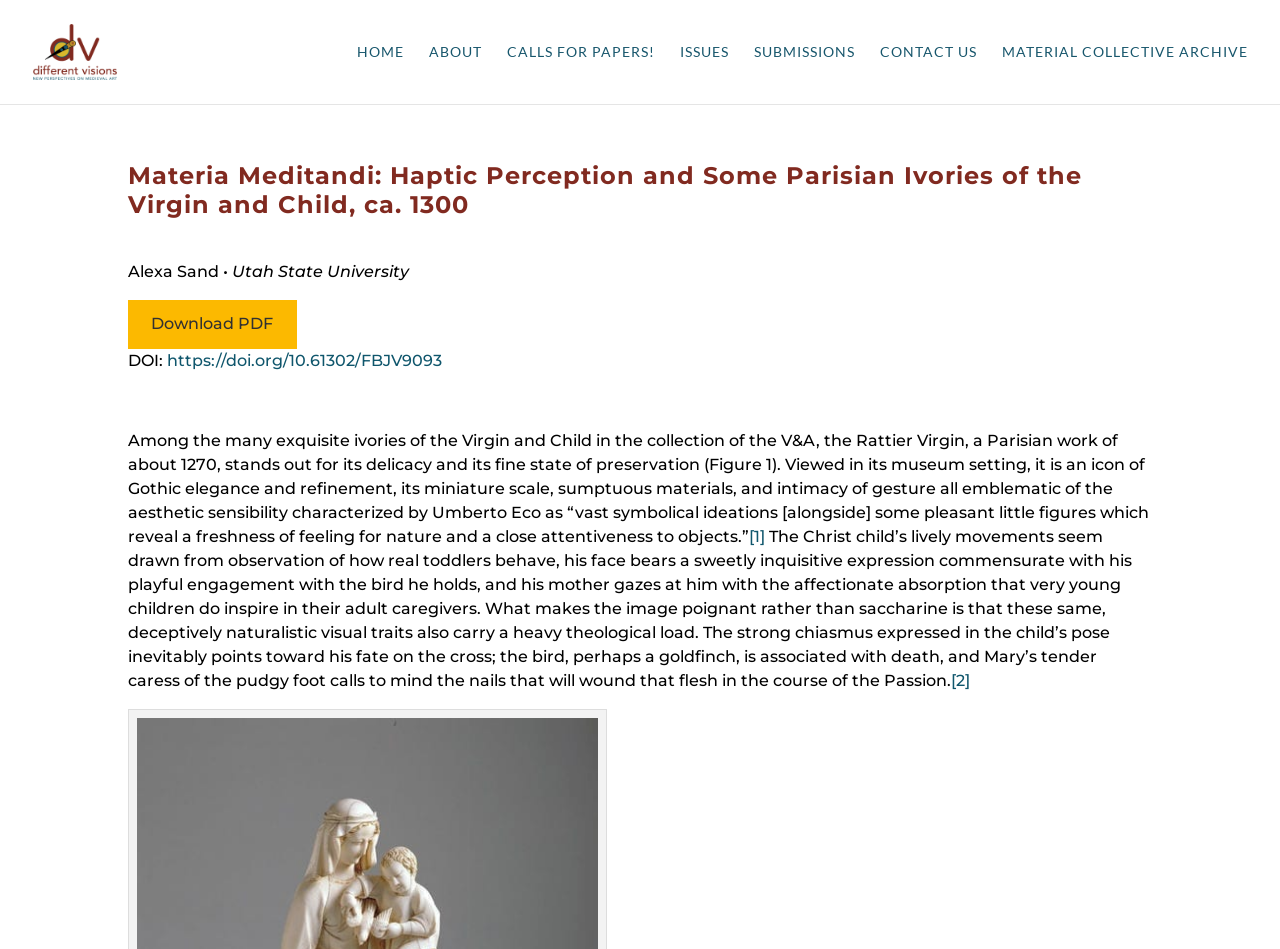Write a detailed summary of the webpage, including text, images, and layout.

The webpage appears to be an academic article or research paper about Parisian ivories of the Virgin and Child, specifically the Rattier Virgin. At the top, there is a navigation menu with links to "HOME", "ABOUT", "CALLS FOR PAPERS!", "ISSUES", "SUBMISSIONS", "CONTACT US", and "MATERIAL COLLECTIVE ARCHIVE". 

Below the navigation menu, there is a heading that reads "Materia Meditandi: Haptic Perception and Some Parisian Ivories of the Virgin and Child, ca. 1300". The author's name, Alexa Sand, and affiliation, Utah State University, are displayed on the left side, followed by a DOI link. 

The main content of the article starts with a paragraph that describes the Rattier Virgin, a Parisian work of about 1270, and its features. The text is accompanied by a figure, likely an image of the ivory, which is not explicitly described. 

The article continues with a detailed analysis of the Christ child's movements and the mother's gaze, highlighting the naturalistic and theological aspects of the image. The text is divided into sections, indicated by buttons labeled "[1]" and "[2]", which may represent footnotes or references.